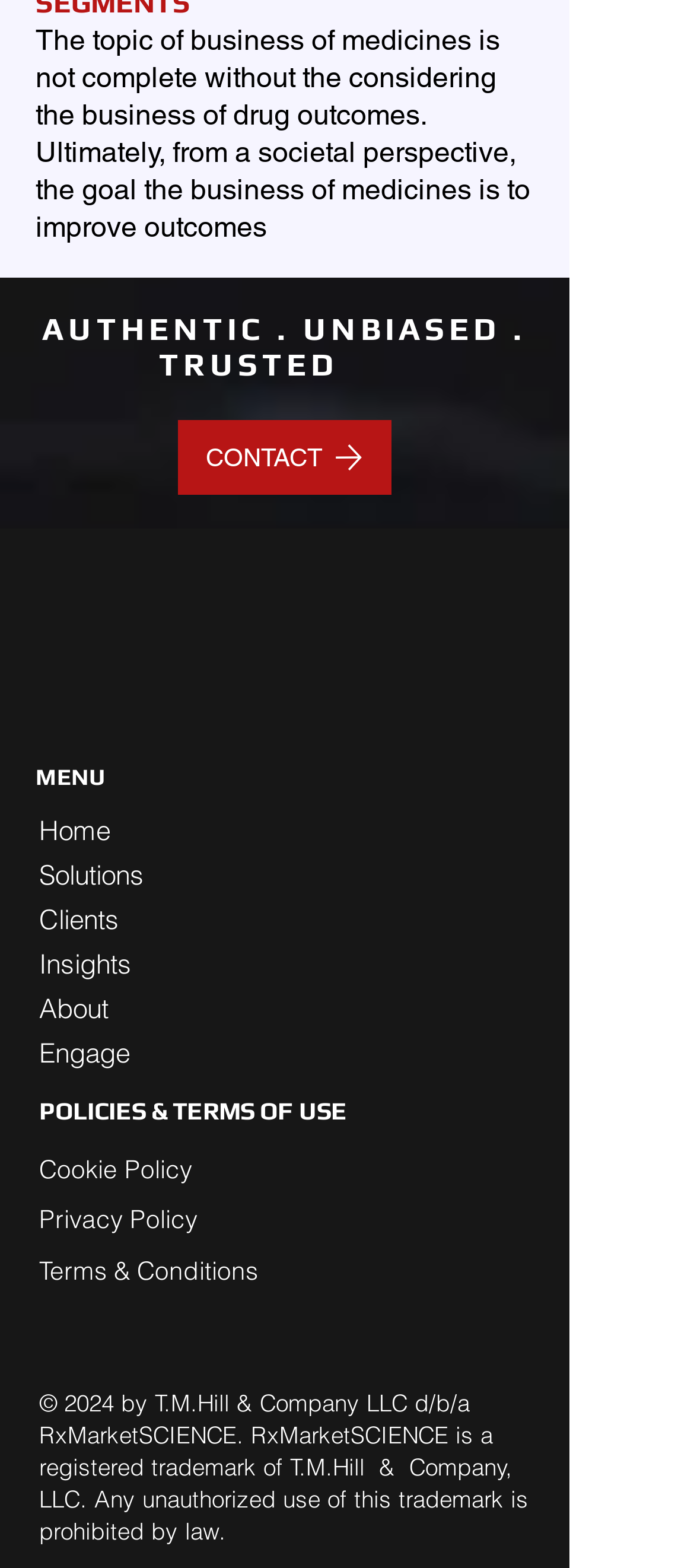Answer the following in one word or a short phrase: 
What is the name of the registered trademark mentioned?

RxMarketSCIENCE